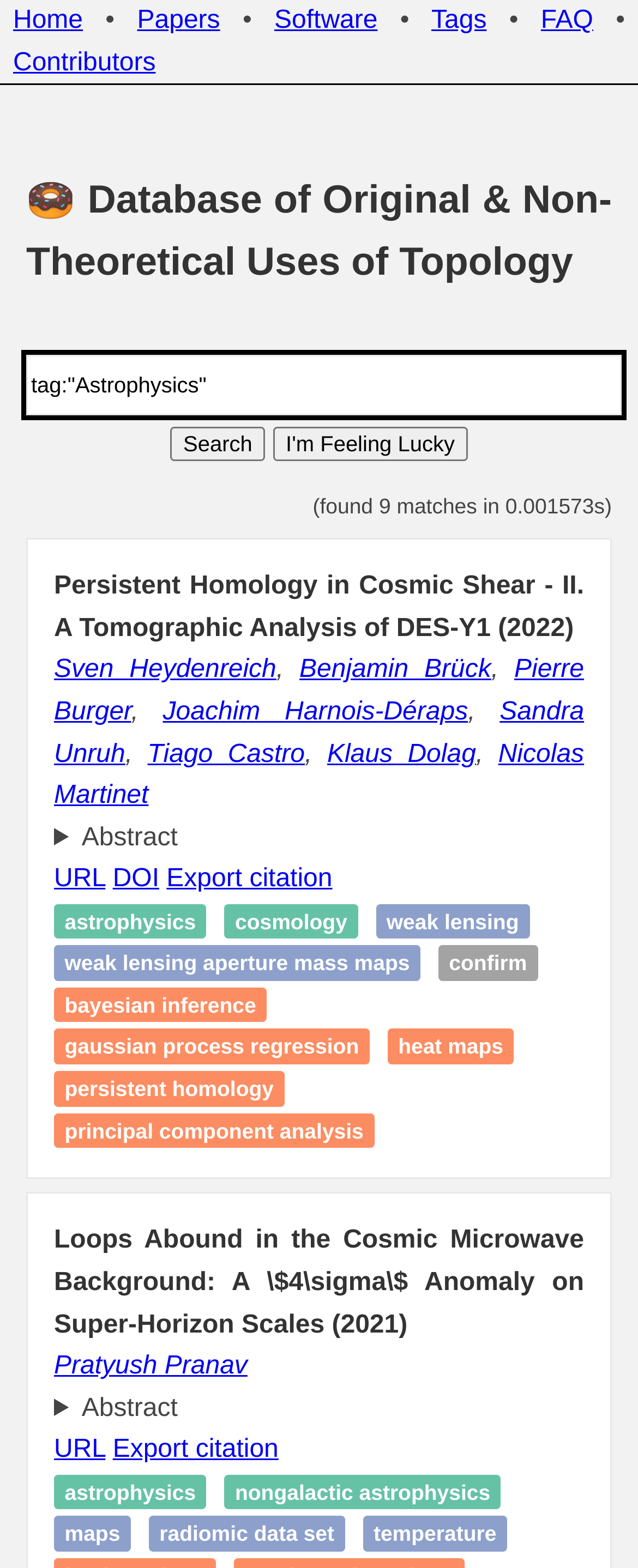Who is the first author of the first paper?
Answer the question in as much detail as possible.

I found the answer by looking at the link element inside the group element, which is the first author listed for the first paper.